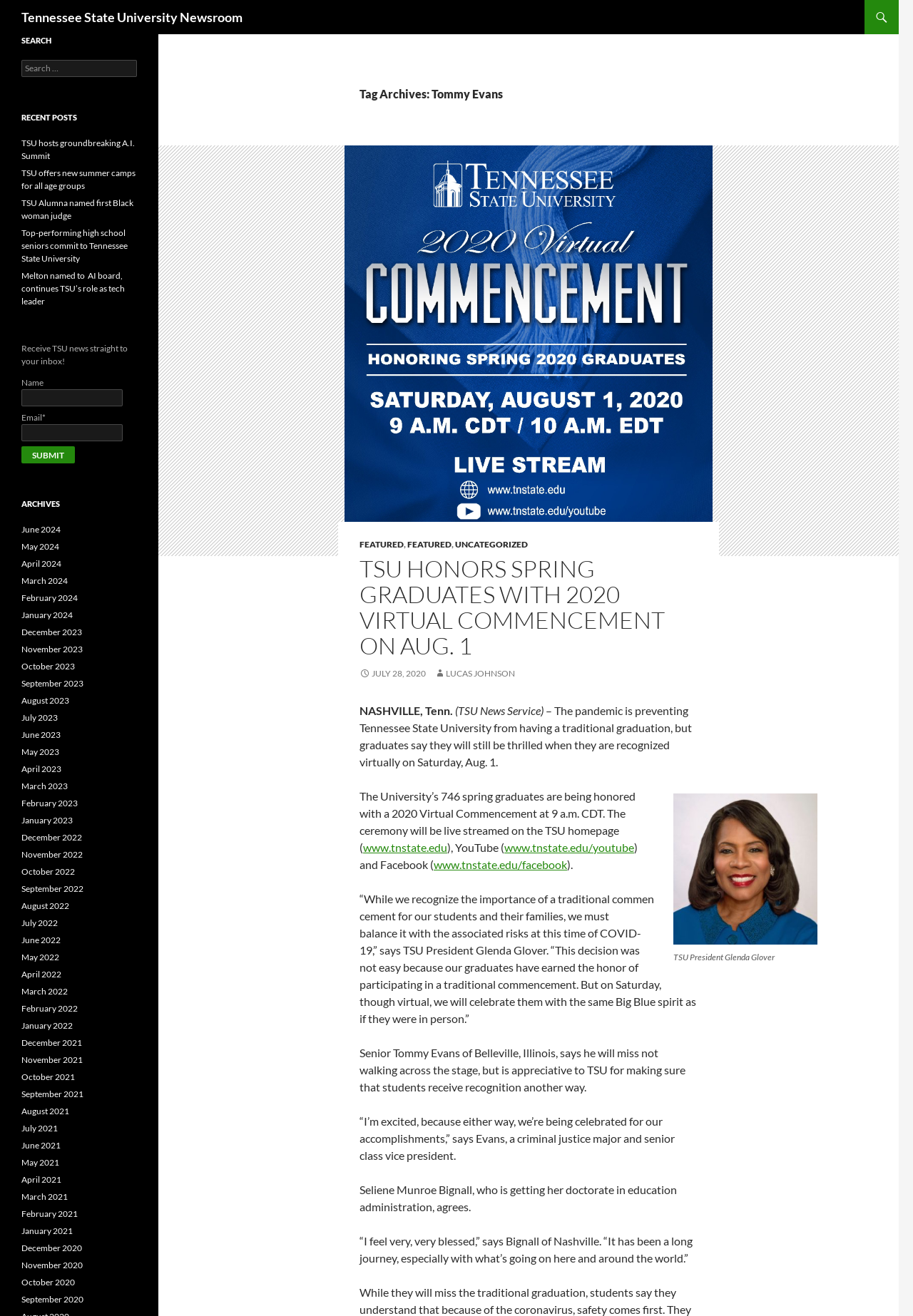Please respond to the question using a single word or phrase:
What is the date of the virtual commencement?

August 1